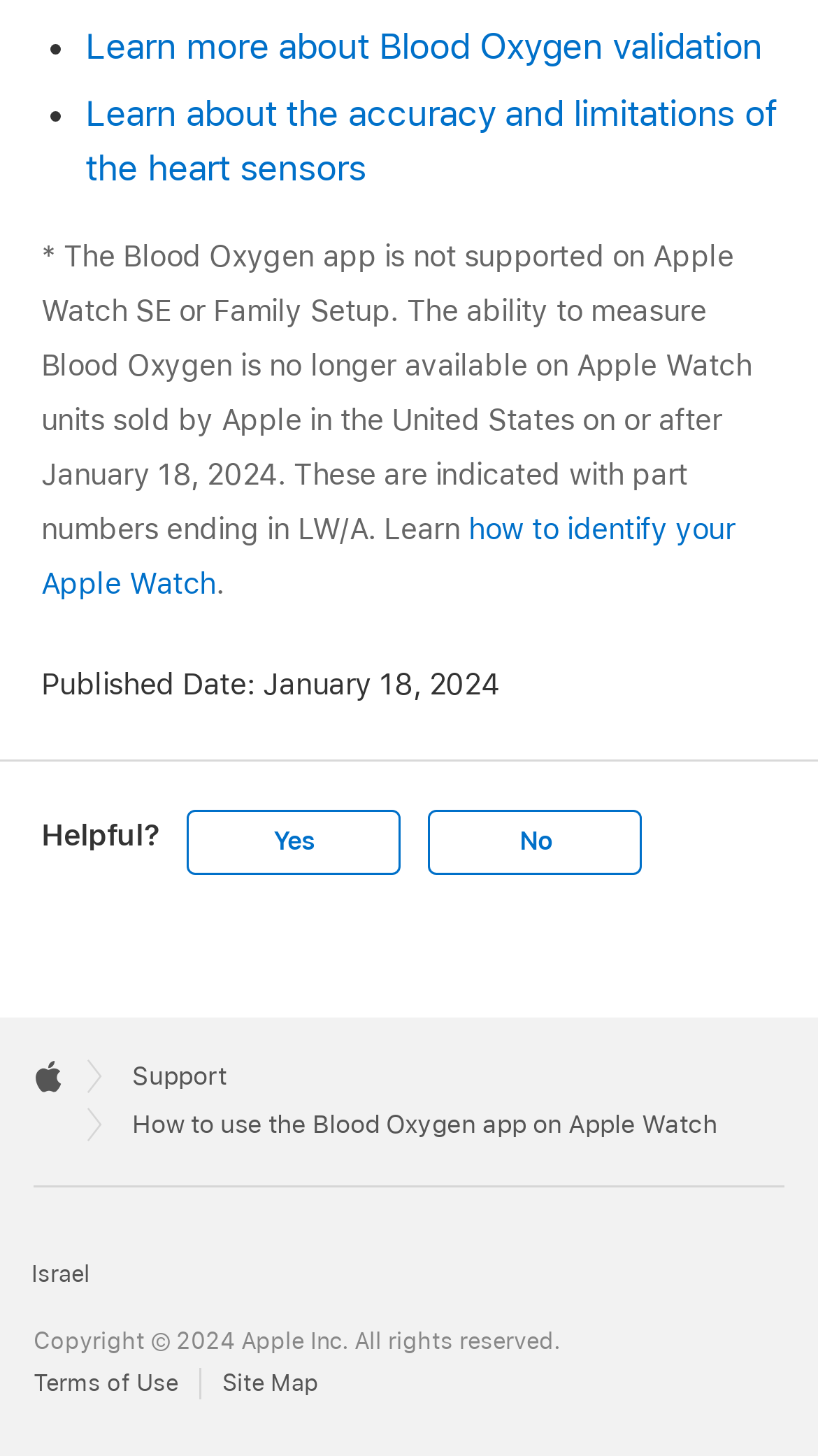Is the Blood Oxygen app supported on Apple Watch SE?
Answer the question with a detailed and thorough explanation.

According to the text on the webpage, '* The Blood Oxygen app is not supported on Apple Watch SE or Family Setup.', which indicates that the Blood Oxygen app is not supported on Apple Watch SE.